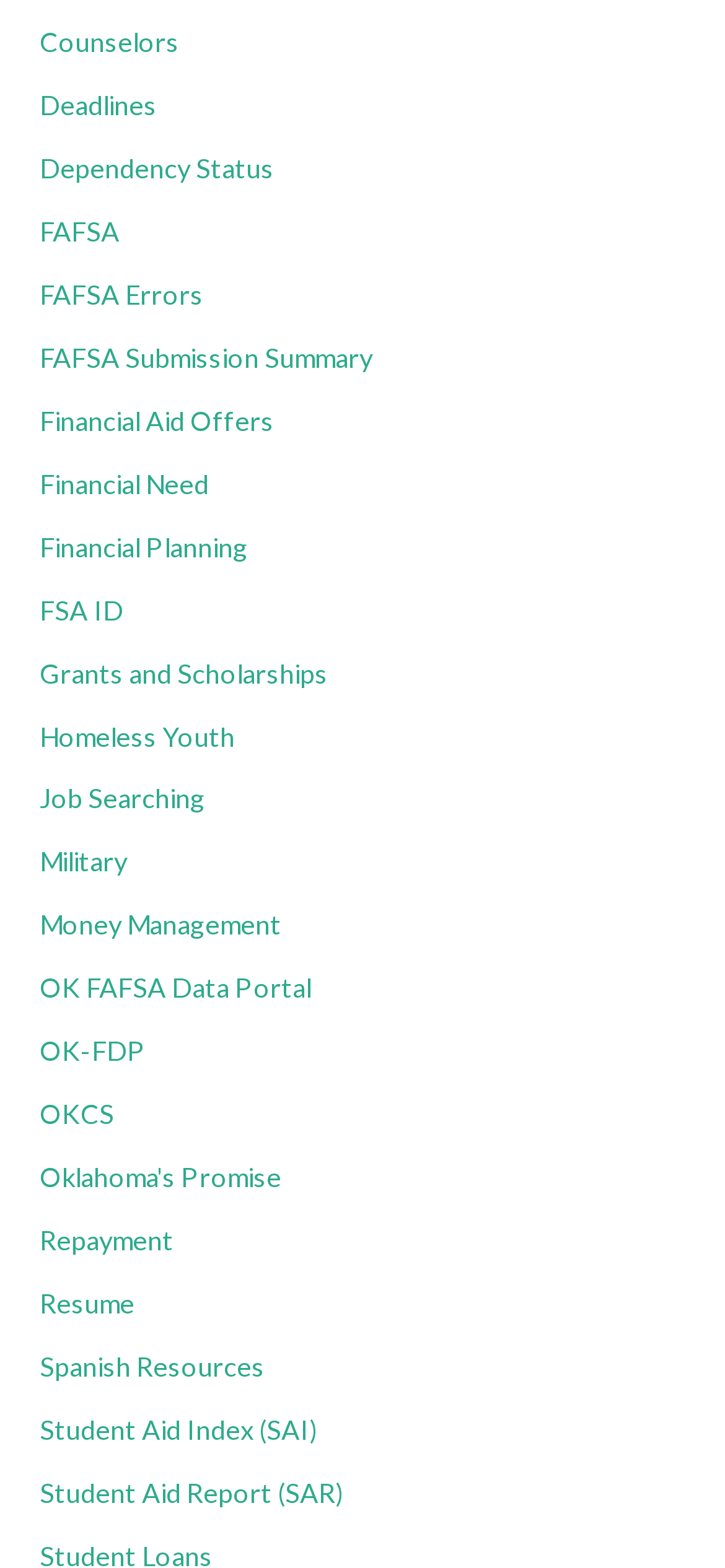Extract the bounding box coordinates for the HTML element that matches this description: "Ernakulam Rural". The coordinates should be four float numbers between 0 and 1, i.e., [left, top, right, bottom].

None